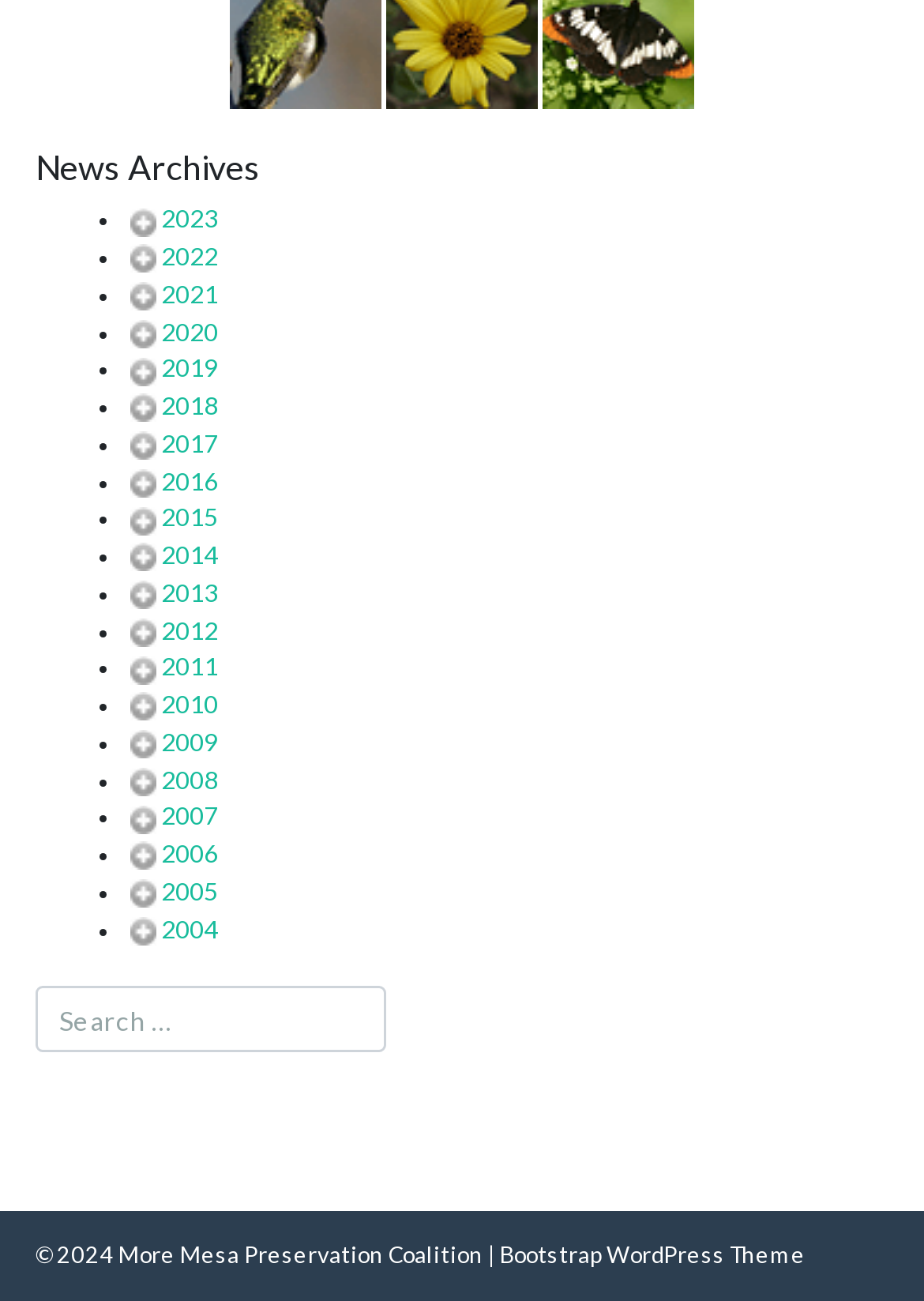Pinpoint the bounding box coordinates of the element you need to click to execute the following instruction: "Click on Birds". The bounding box should be represented by four float numbers between 0 and 1, in the format [left, top, right, bottom].

[0.249, 0.013, 0.413, 0.034]